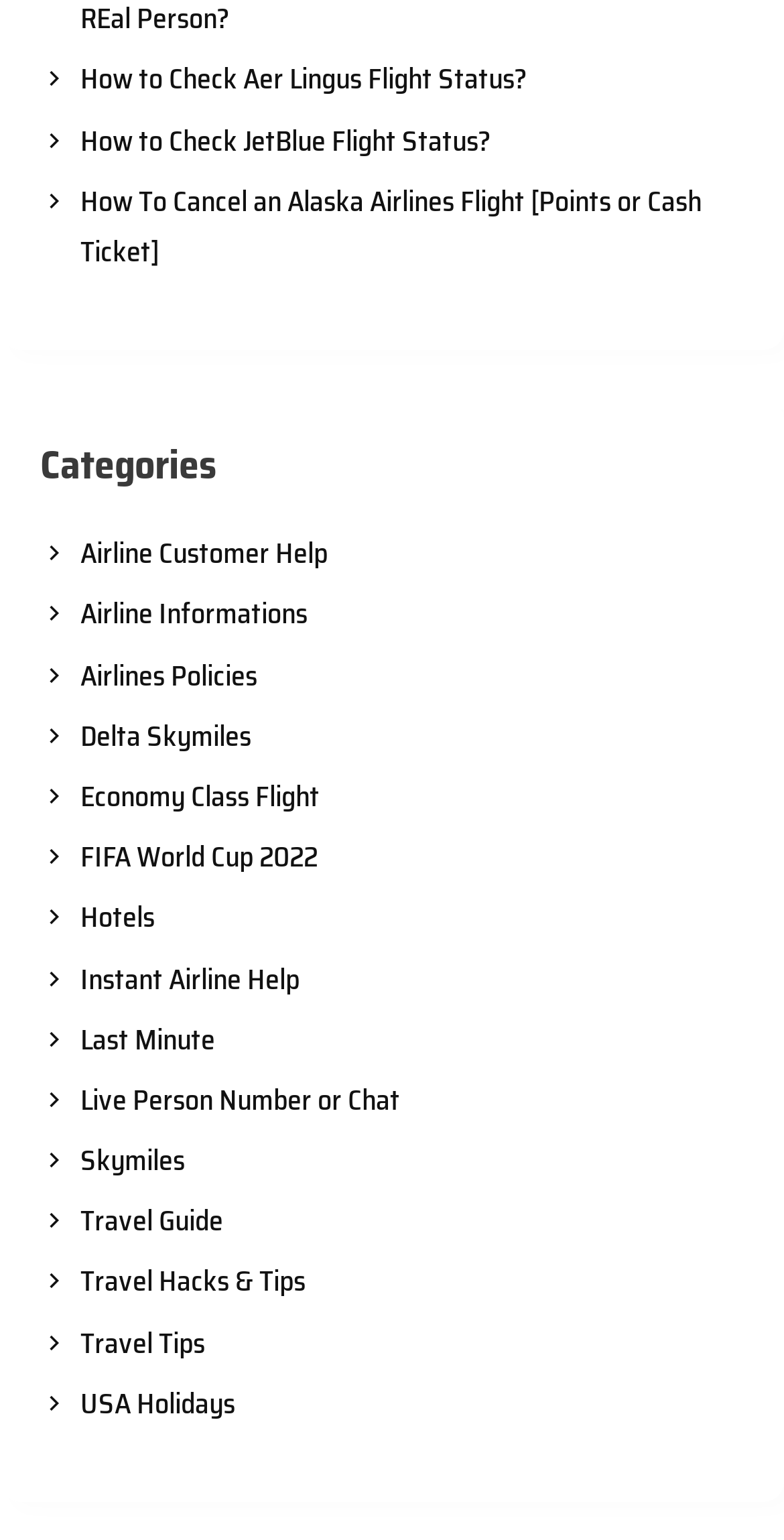Can you specify the bounding box coordinates for the region that should be clicked to fulfill this instruction: "View USA holidays".

[0.051, 0.895, 0.949, 0.928]